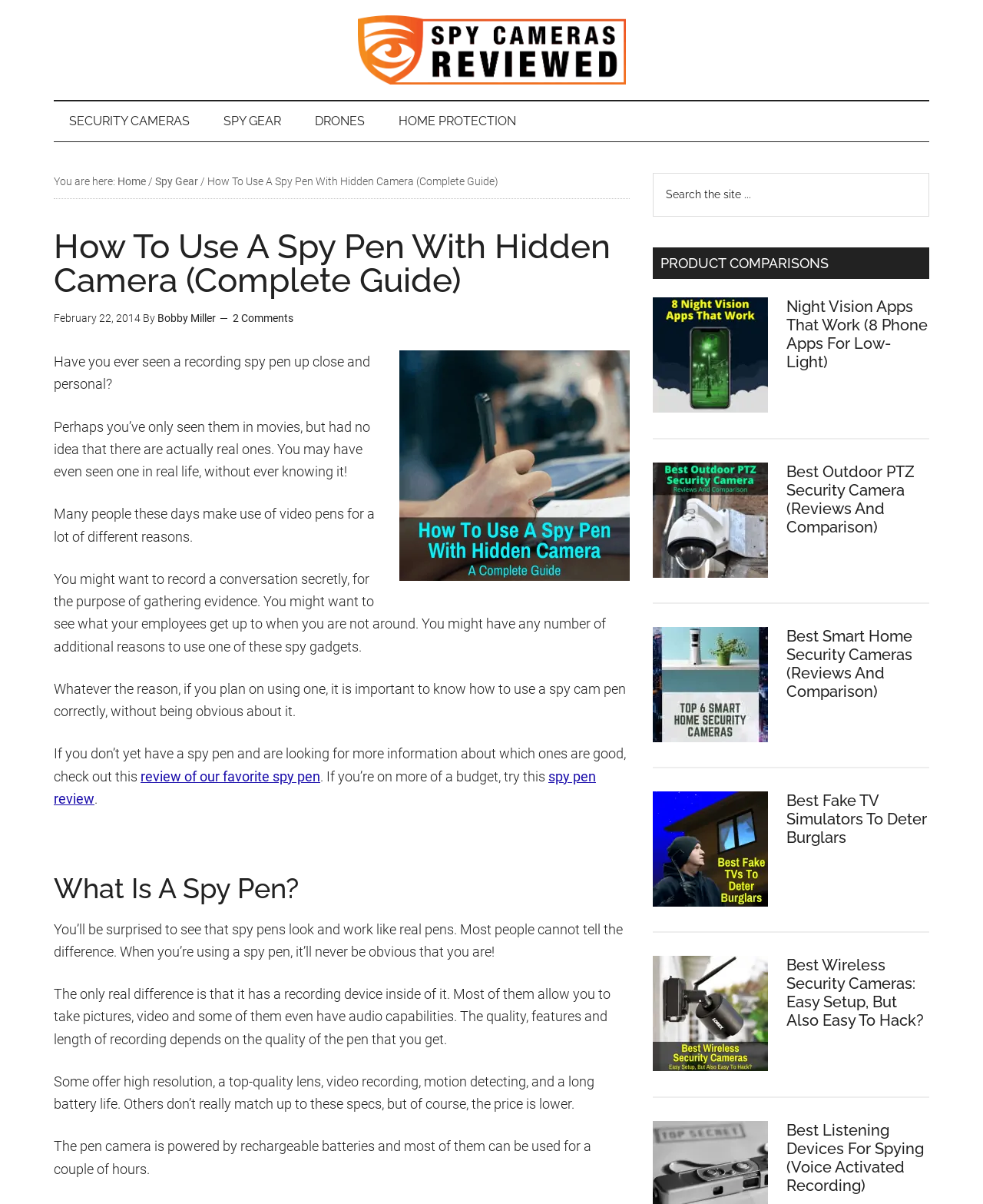Pinpoint the bounding box coordinates of the clickable element to carry out the following instruction: "Explore 'Best Fake TV Simulators To Deter Burglars'."

[0.664, 0.657, 0.945, 0.775]